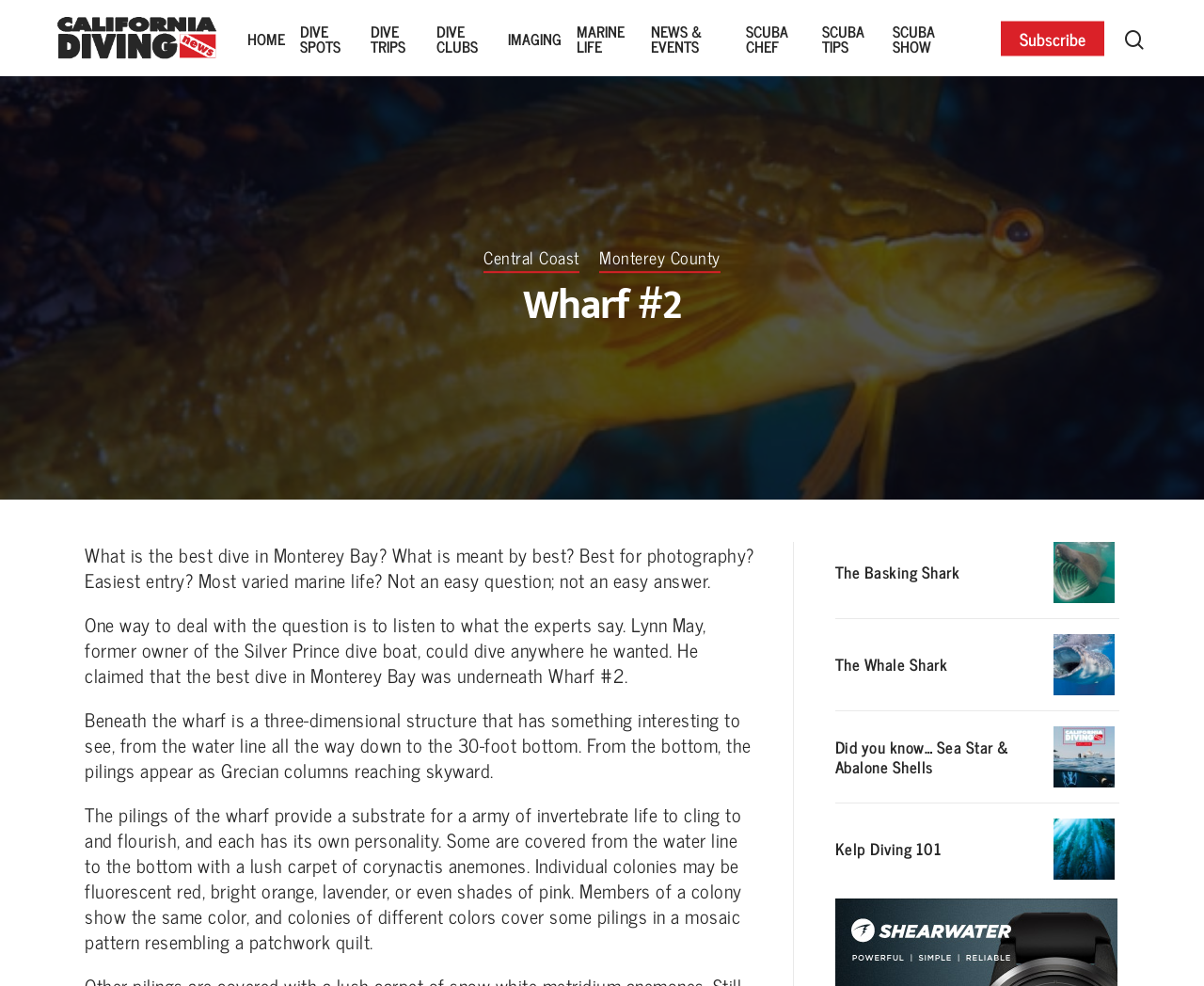Locate the bounding box coordinates of the element I should click to achieve the following instruction: "Learn about Kelp Diving 101".

[0.693, 0.83, 0.93, 0.892]